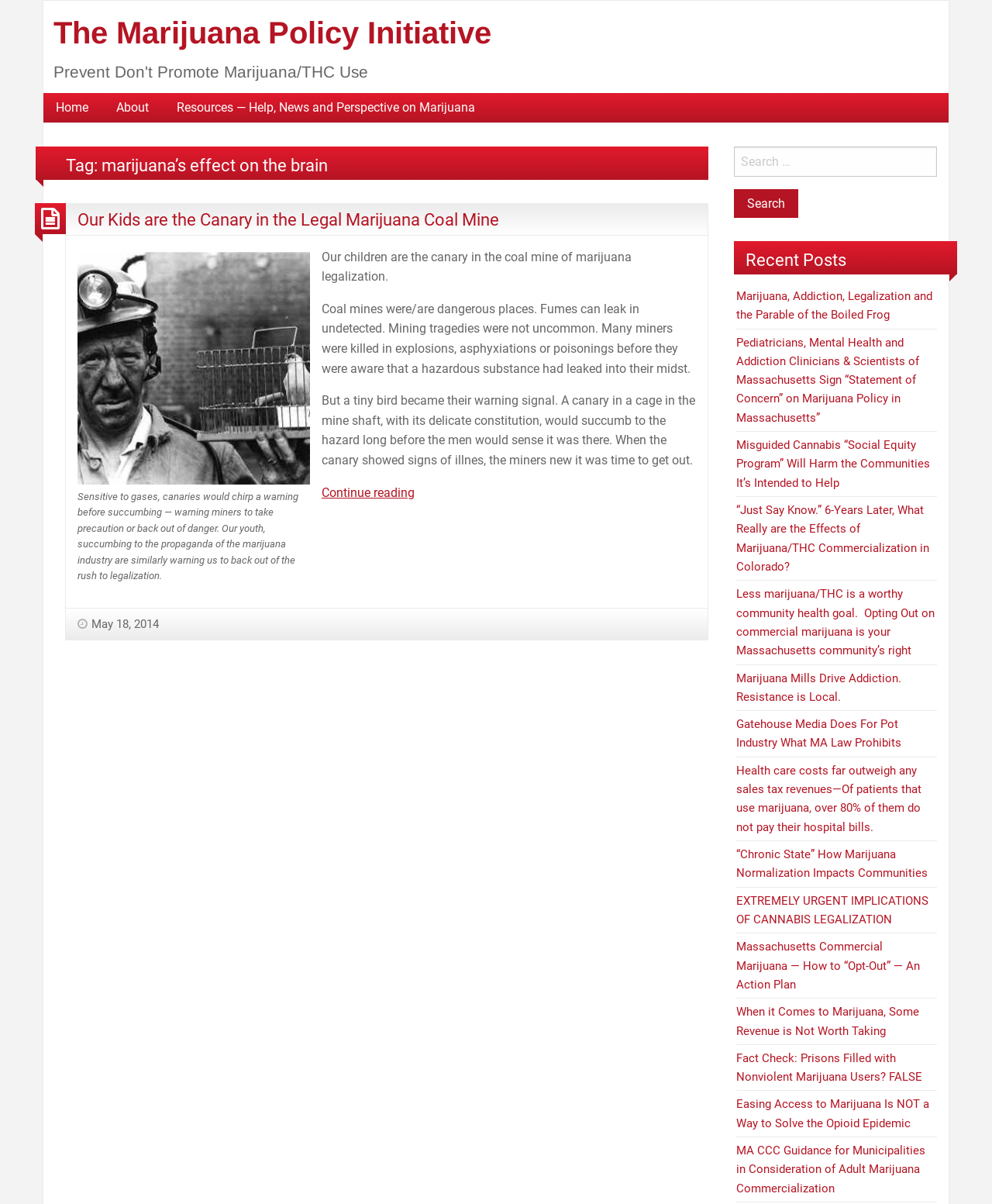Locate the bounding box coordinates of the clickable area needed to fulfill the instruction: "View the 'Resources' page".

[0.166, 0.077, 0.491, 0.102]